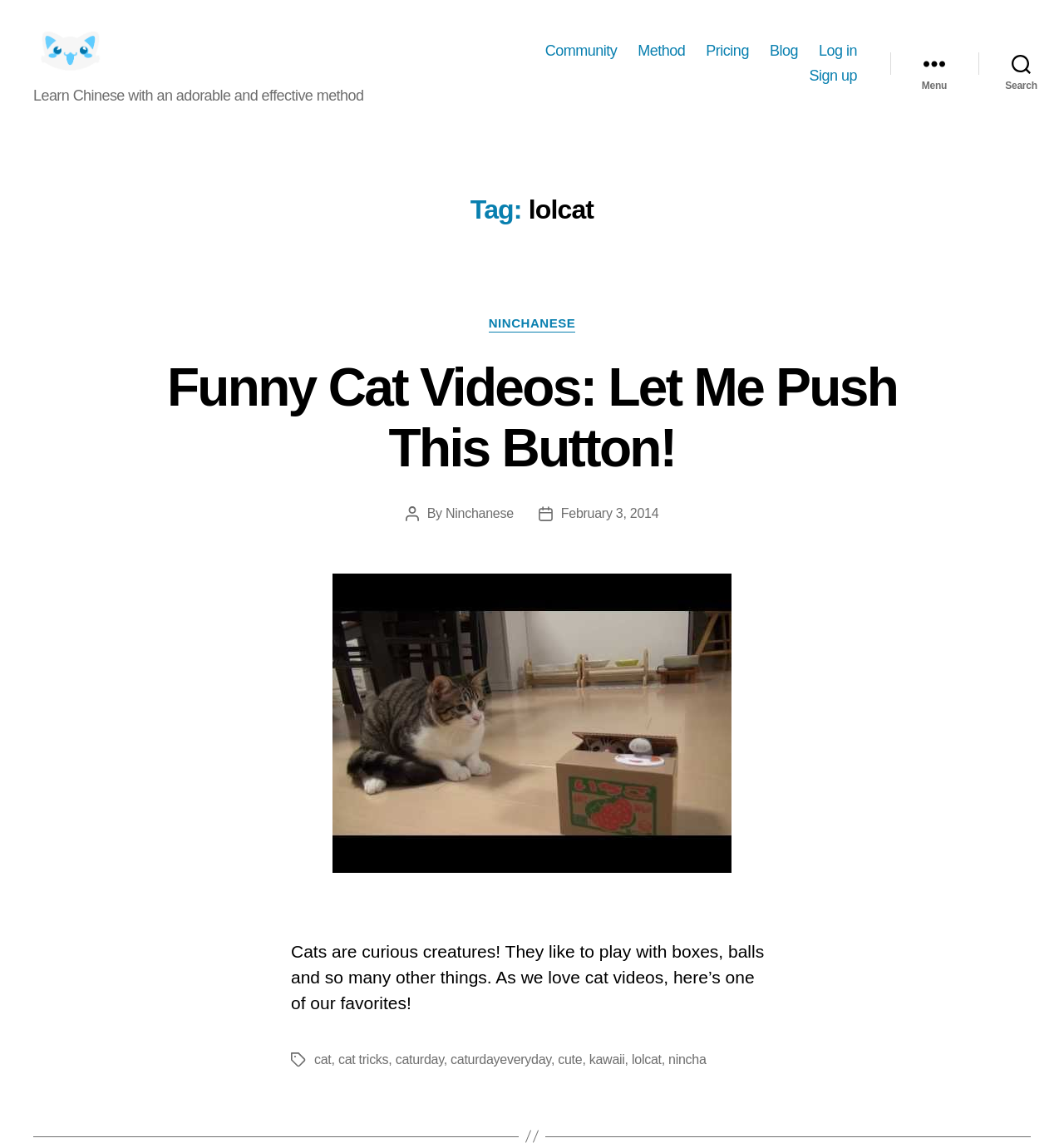Specify the bounding box coordinates of the area that needs to be clicked to achieve the following instruction: "View the 'Ninchanese' blog".

[0.723, 0.04, 0.75, 0.055]